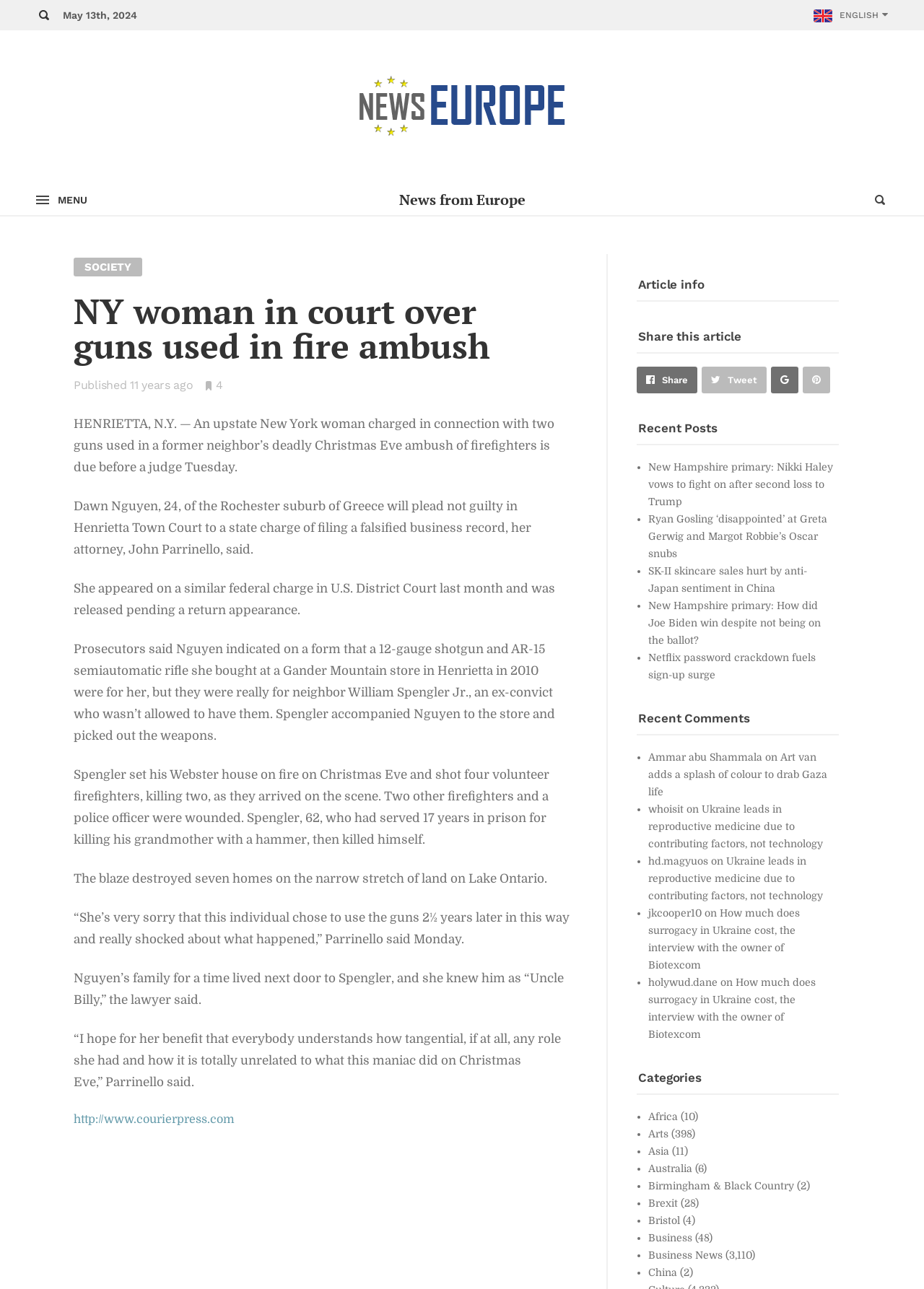Determine the bounding box coordinates of the UI element that matches the following description: "More Articles". The coordinates should be four float numbers between 0 and 1 in the format [left, top, right, bottom].

[0.727, 0.016, 0.816, 0.031]